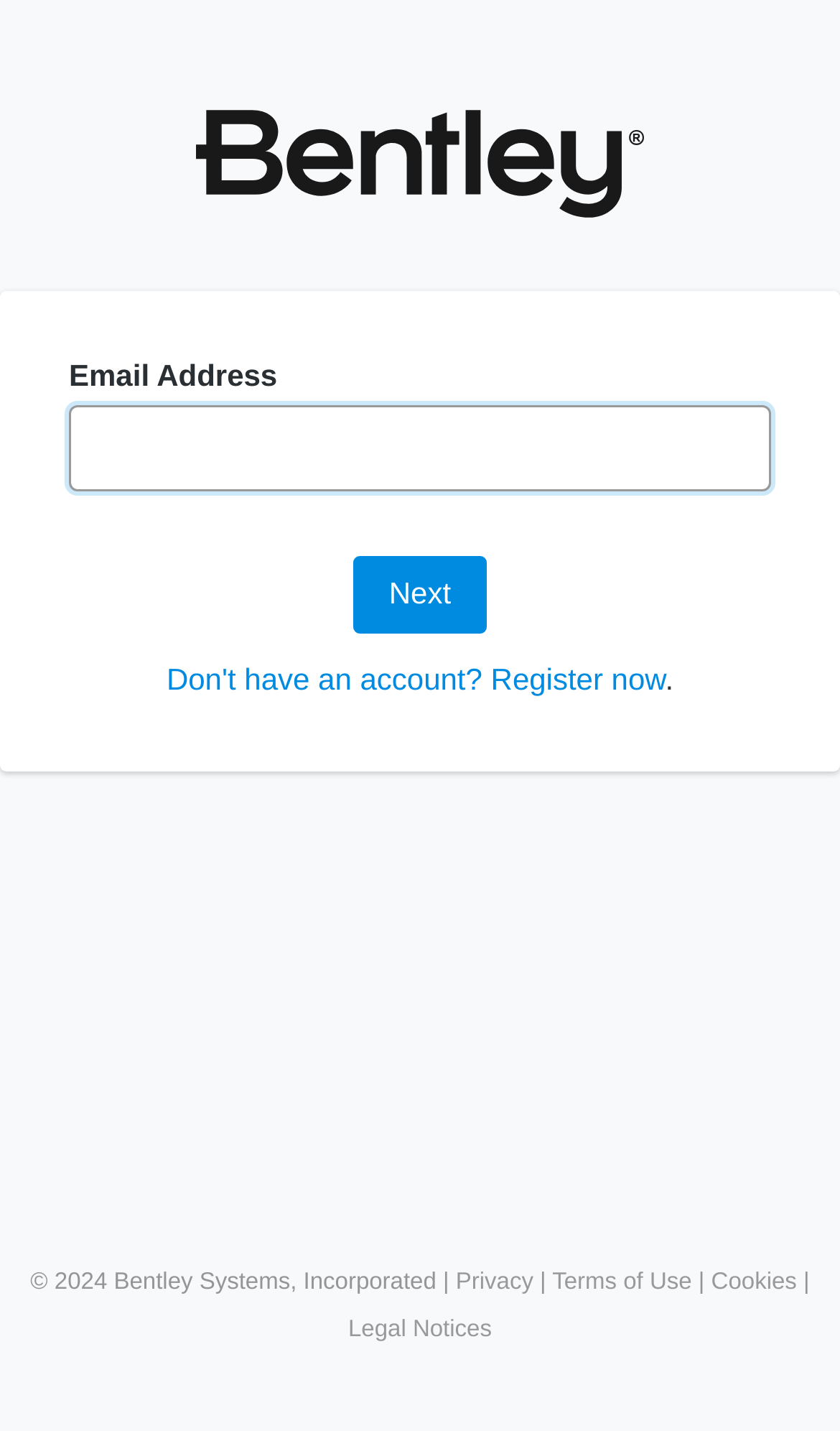Analyze the image and deliver a detailed answer to the question: What is the link below 'Don't have an account?'?

The link 'Don't have an account? Register now' is located below the 'Email Address' textbox, which suggests that it is used to register for an account if the user does not already have one.